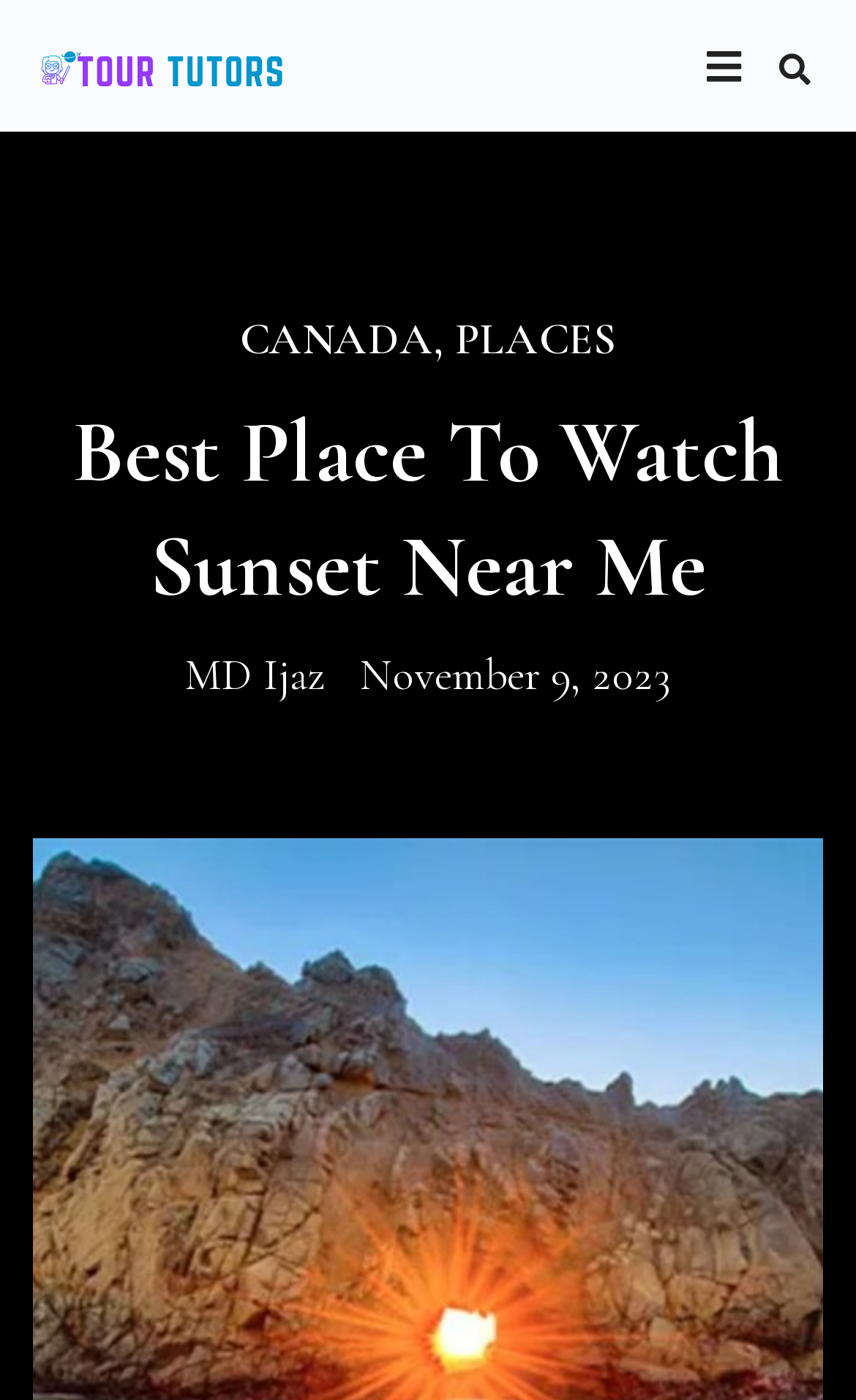Can you look at the image and give a comprehensive answer to the question:
What is the function of the button at the top right corner?

The button at the top right corner is labeled 'Search', and it is located next to the search bar. This suggests that the button is used to submit the user's search query and retrieve the search results.